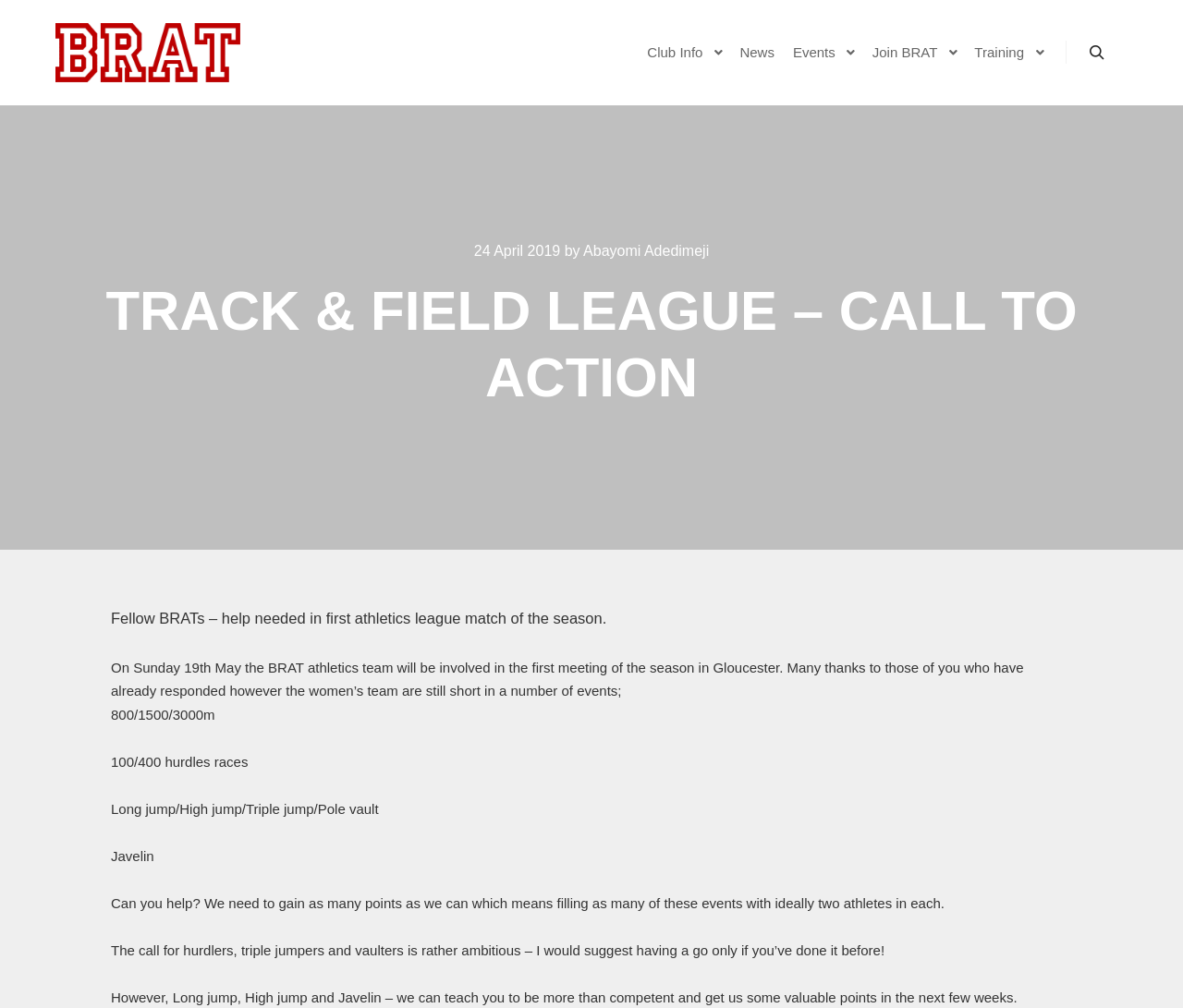Please find the bounding box coordinates of the element that must be clicked to perform the given instruction: "Read News". The coordinates should be four float numbers from 0 to 1, i.e., [left, top, right, bottom].

[0.618, 0.0, 0.662, 0.104]